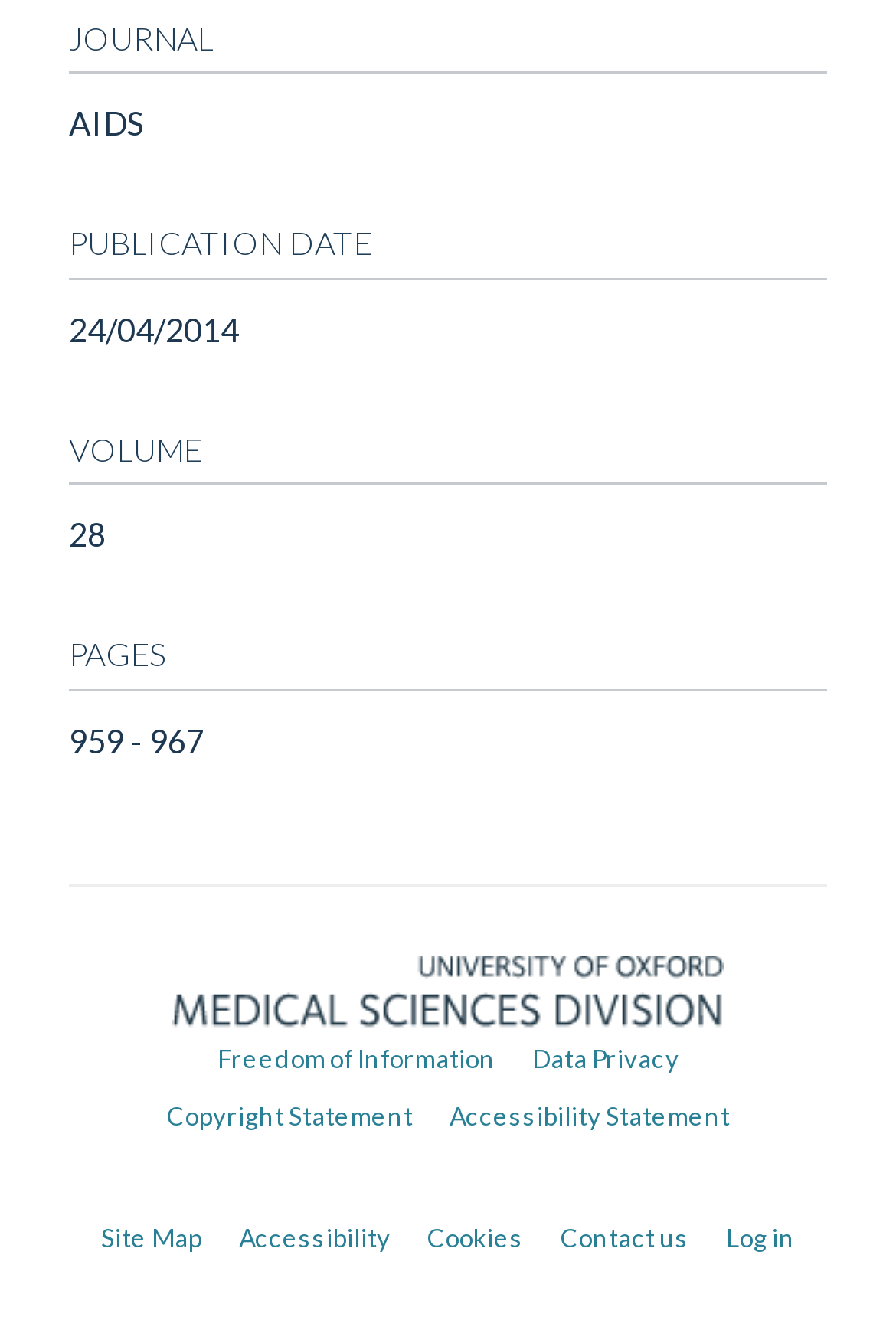Answer the question using only a single word or phrase: 
How many links are there at the bottom of the page?

7